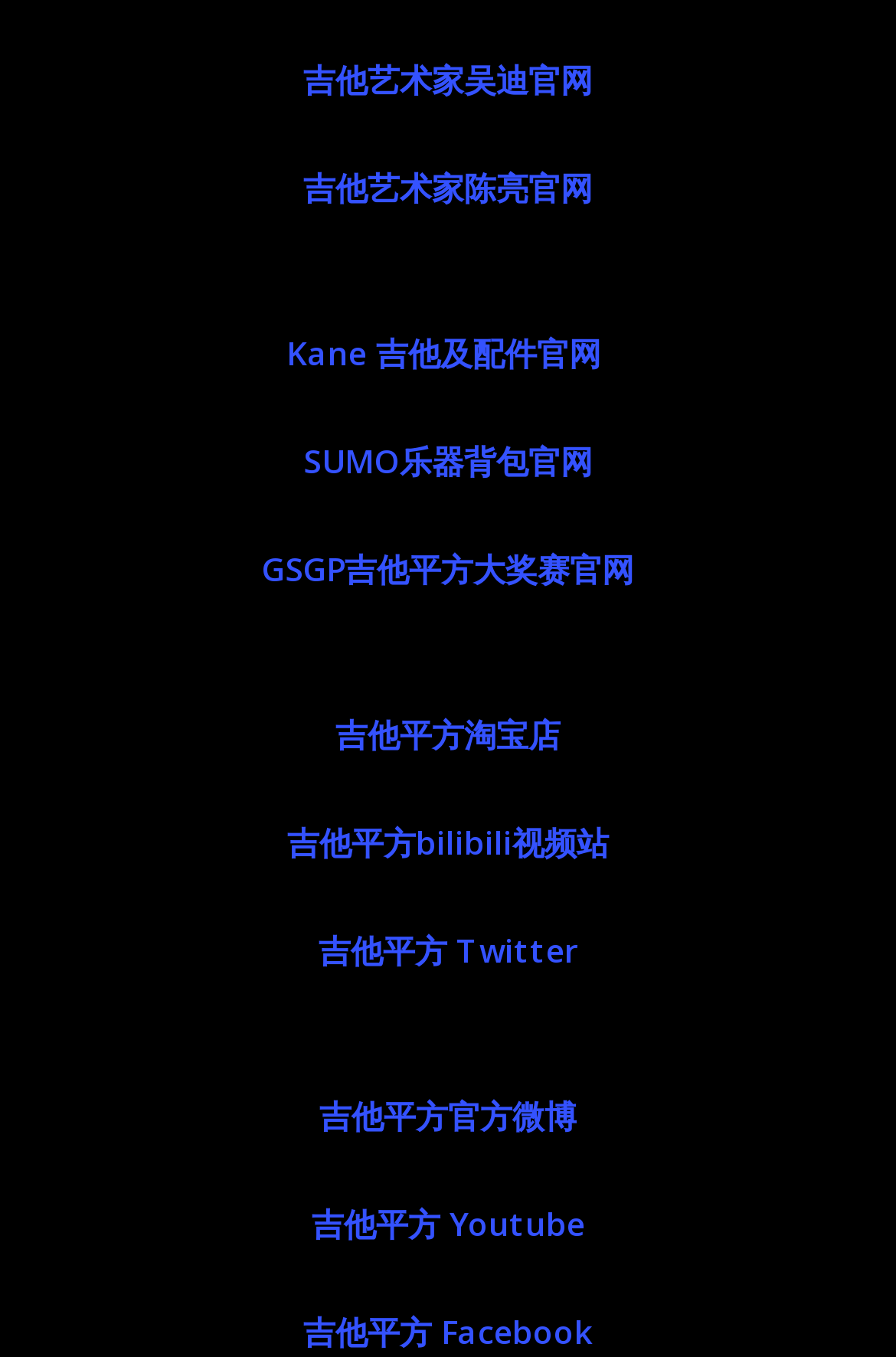Please locate the clickable area by providing the bounding box coordinates to follow this instruction: "visit the official website of guitarist Wu Di".

[0.338, 0.042, 0.662, 0.074]